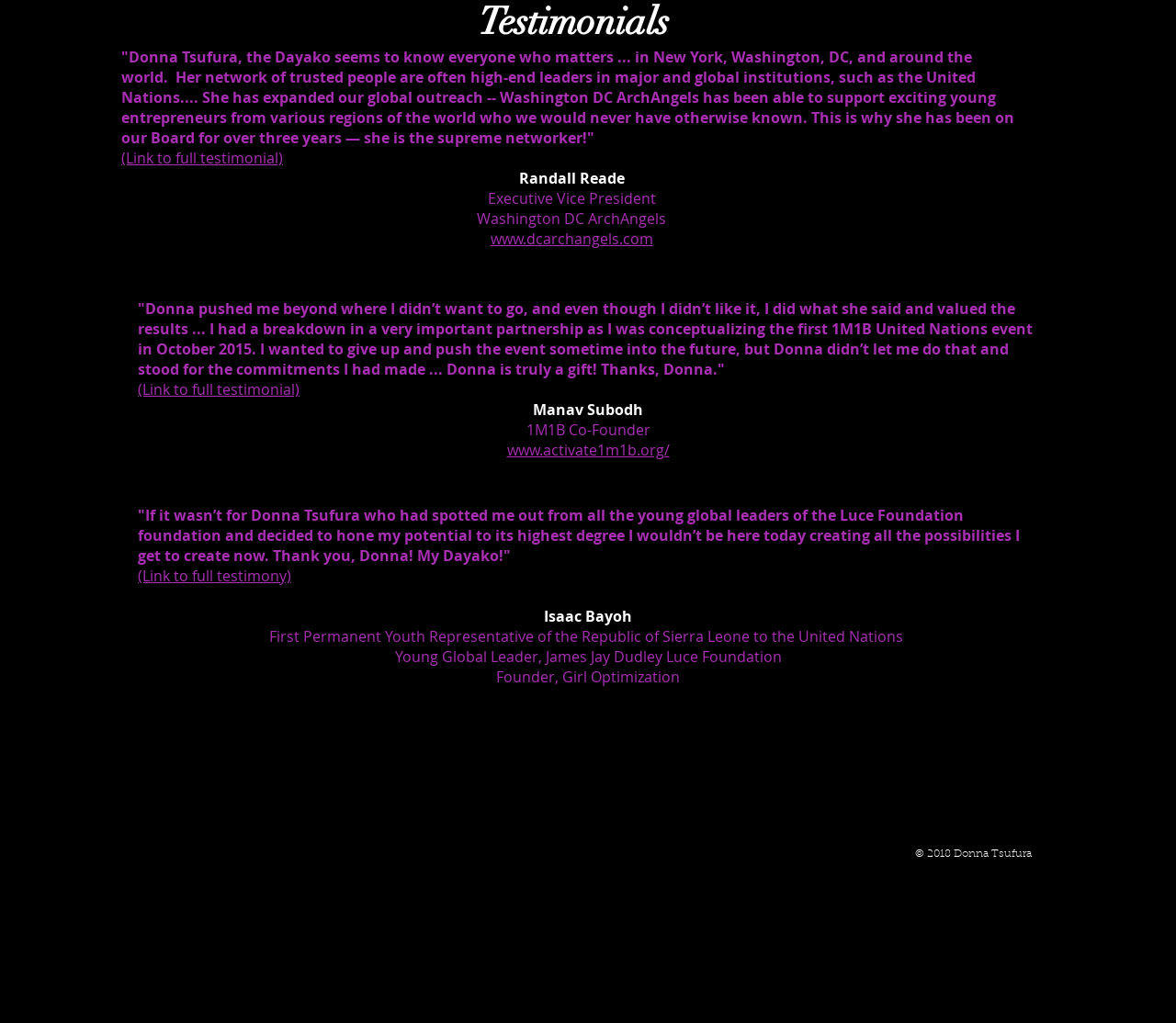What is the year mentioned in the copyright information?
Please answer the question as detailed as possible based on the image.

The copyright information at the bottom of the page mentions the year 2018, so the answer is 2018.